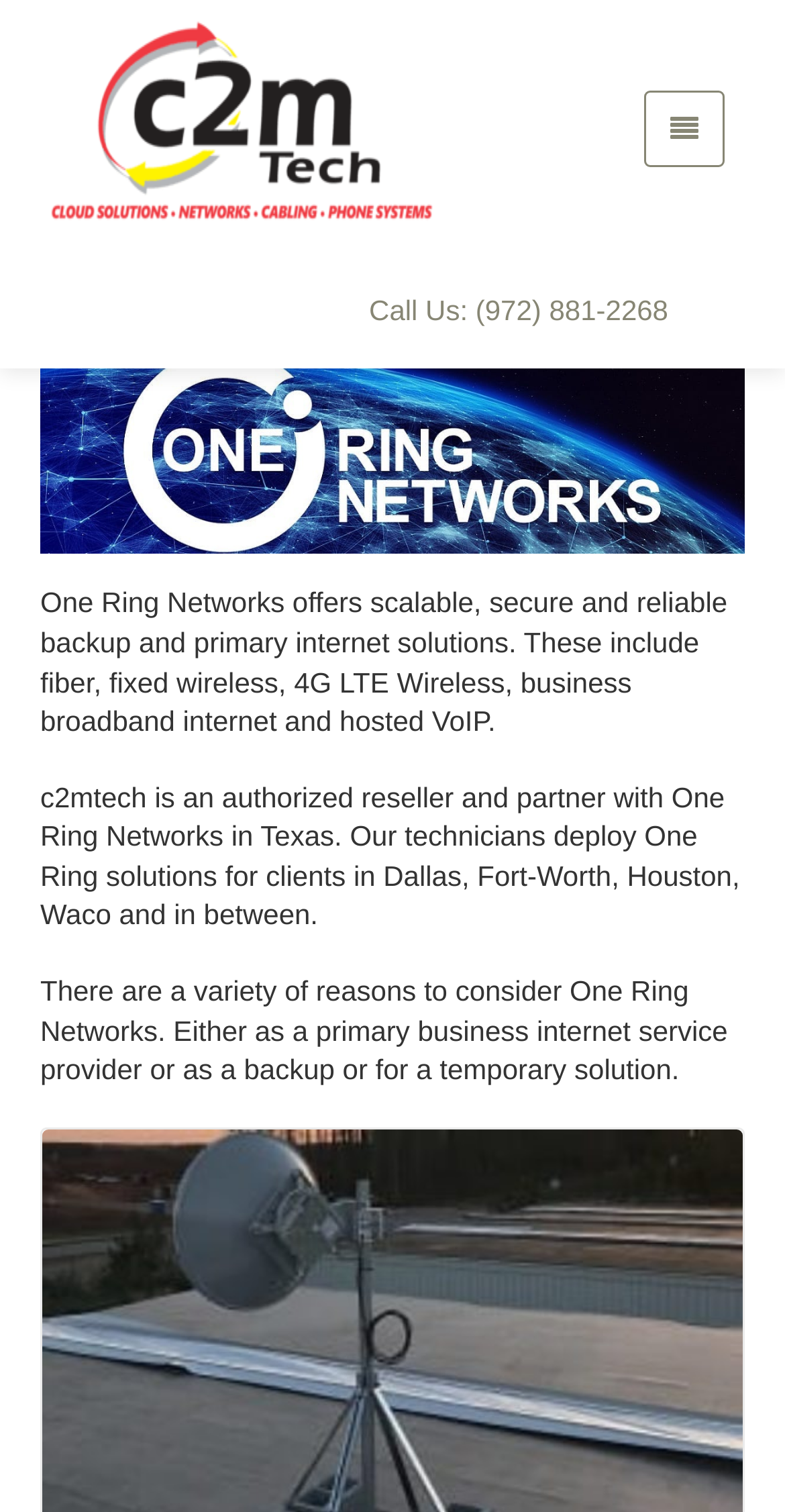What is the phone number to call for One Ring Networks?
Please provide an in-depth and detailed response to the question.

The phone number to call for One Ring Networks is (972) 881-2268, which is displayed on the webpage as 'Call Us: (972) 881-2268'.